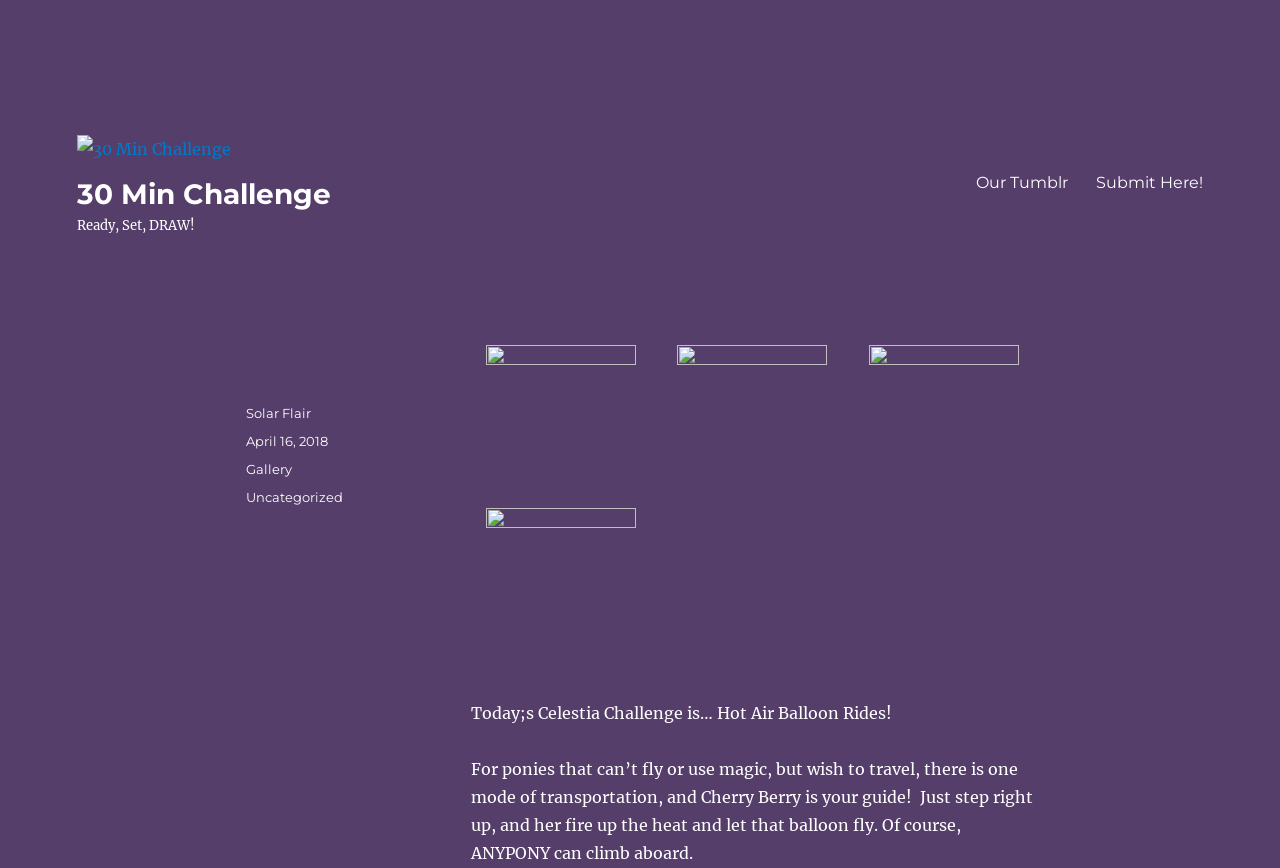Please identify the bounding box coordinates of the element's region that I should click in order to complete the following instruction: "Click the '30 Min Challenge' link at the top". The bounding box coordinates consist of four float numbers between 0 and 1, i.e., [left, top, right, bottom].

[0.06, 0.153, 0.259, 0.187]